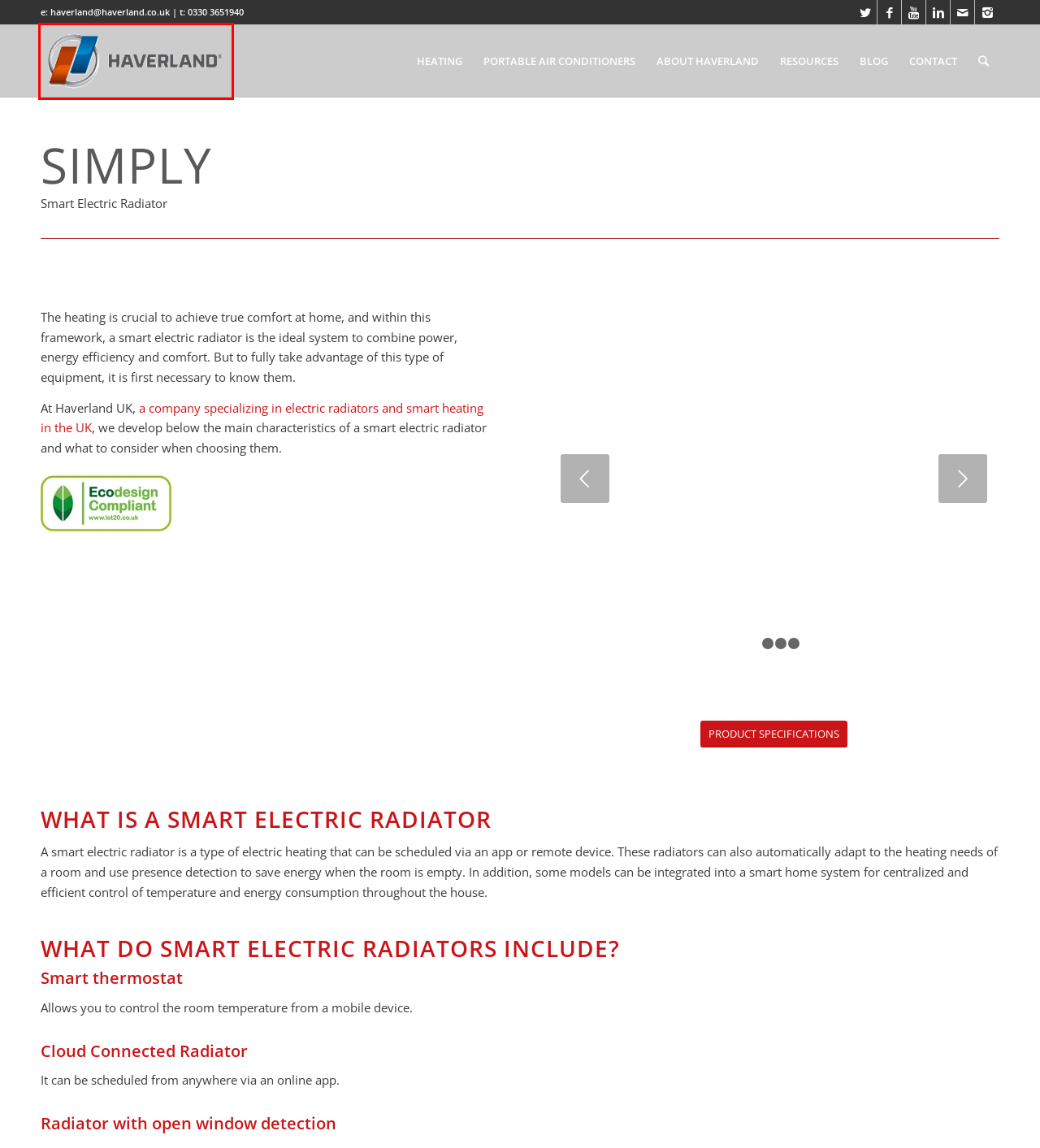Analyze the screenshot of a webpage that features a red rectangle bounding box. Pick the webpage description that best matches the new webpage you would see after clicking on the element within the red bounding box. Here are the candidates:
A. Blog and News - Haverland UK - Electric Radiators
B. Contact Us - Haverland Energy Efficient Electric Radiators.
C. Electric Radiator Specialists | Radiators and Heating
D. Your Electric Radiator Specialists | Haverland | UK
E. Resources | Haverland UK Electric Radiators & Heaters
F. Portable Air Conditioners | Haverland UK
G. TOD - Towel Rail Heater – Haverland UK
H. Electric Radiators | World-Class Manufacturing | Haverland UK

D